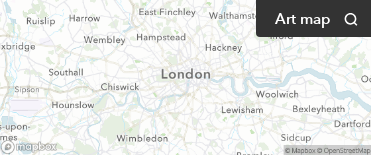Detail the scene depicted in the image with as much precision as possible.

This image displays a detailed map of London, highlighting various locations relevant to art events and exhibitions. It serves as the "Art map" feature for the HOXTON 253 art project space, providing visitors with a visual reference to explore cultural activities in the area. The map likely includes markers for current exhibitions, notable art venues, and upcoming events, making it a valuable tool for art enthusiasts looking to engage with the local art scene. Users can utilize this feature to plan their visits and discover exhibitions nearby, enhancing their experience at the Juncture exhibition by artist Billy Bagilhole.